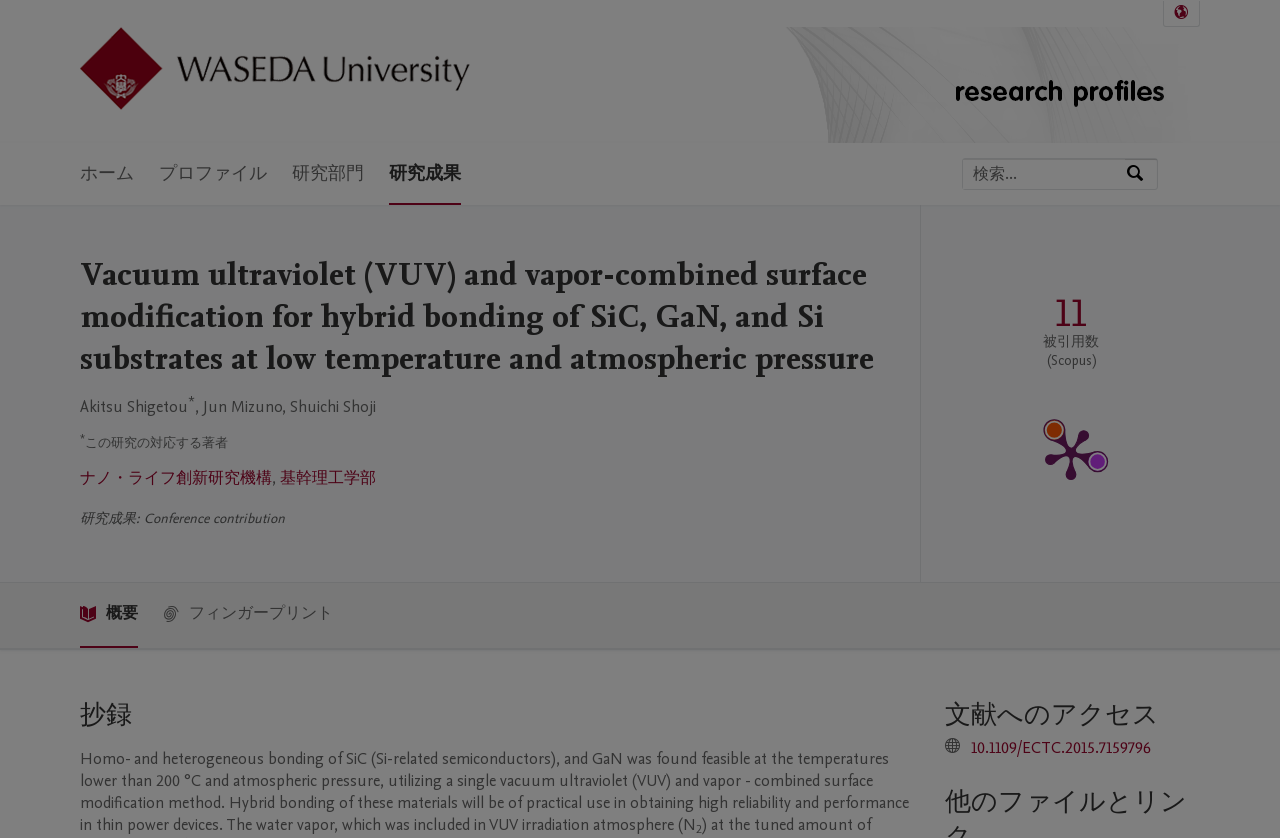Based on the image, please elaborate on the answer to the following question:
Who are the authors of the research?

The authors of the research are listed on the webpage as Akitsu Shigetou, Jun Mizuno, and Shuichi Shoji, which can be found in the section below the main heading.